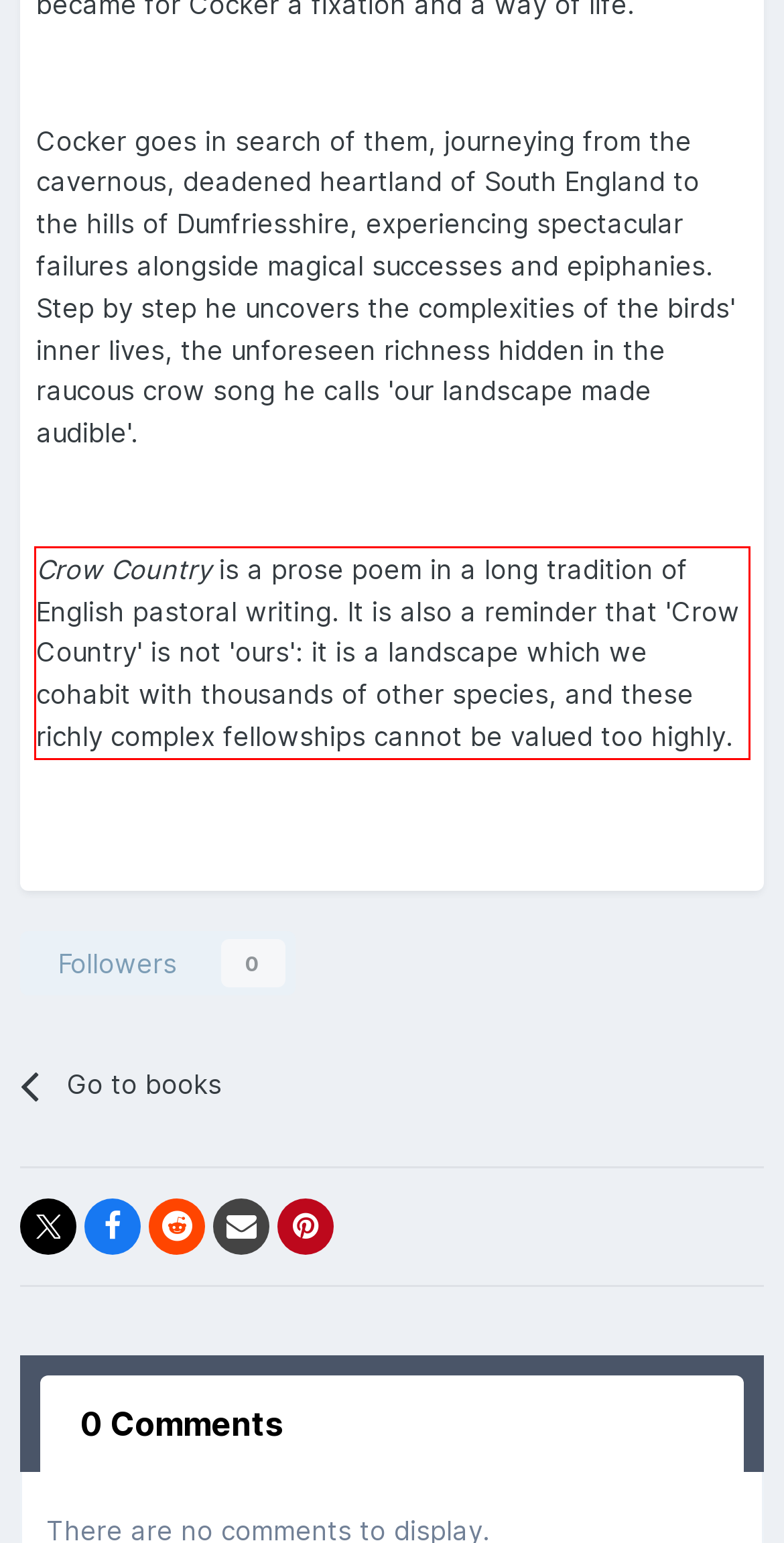You have a screenshot of a webpage with a red bounding box. Identify and extract the text content located inside the red bounding box.

Crow Country is a prose poem in a long tradition of English pastoral writing. It is also a reminder that 'Crow Country' is not 'ours': it is a landscape which we cohabit with thousands of other species, and these richly complex fellowships cannot be valued too highly.